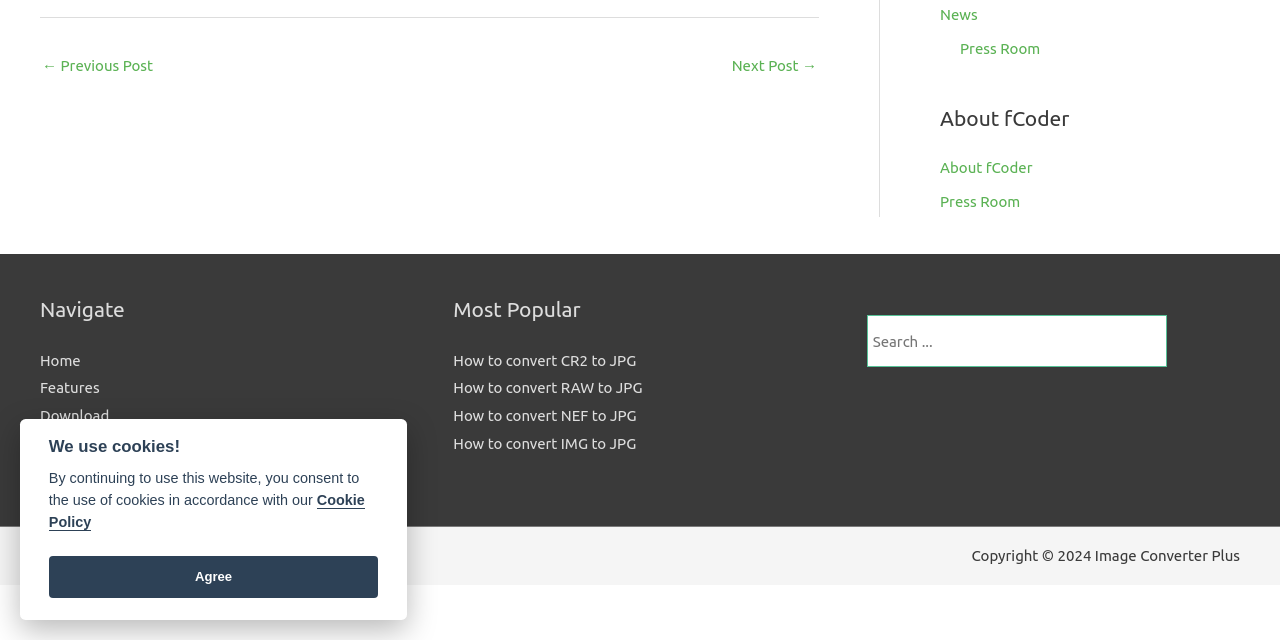Locate the UI element that matches the description ← Previous Post in the webpage screenshot. Return the bounding box coordinates in the format (top-left x, top-left y, bottom-right x, bottom-right y), with values ranging from 0 to 1.

[0.033, 0.078, 0.12, 0.133]